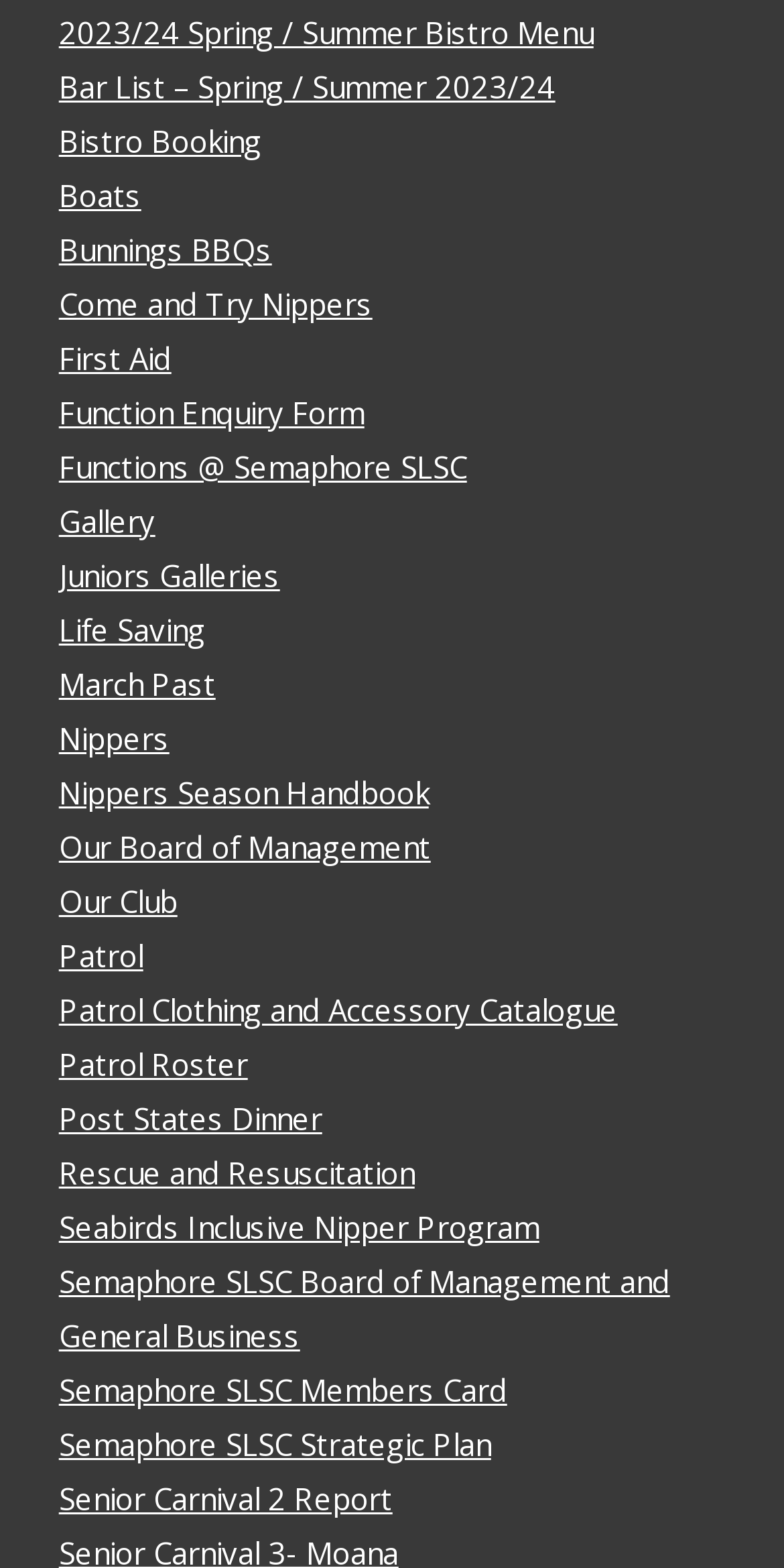Kindly determine the bounding box coordinates for the clickable area to achieve the given instruction: "Learn about Life Saving".

[0.075, 0.388, 0.262, 0.414]